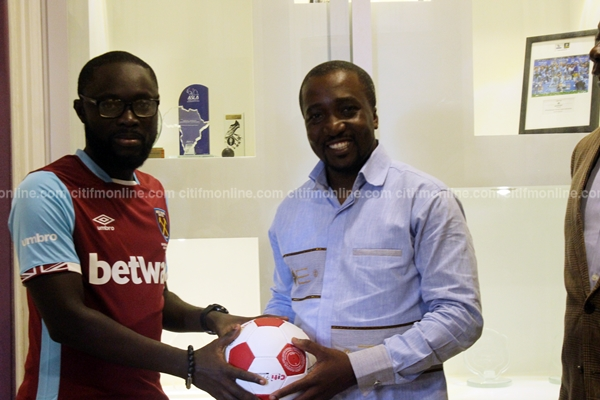Can you give a comprehensive explanation to the question given the content of the image?
What is in the background of the image?

The background of the image showcases a well-organized display cabinet, which includes trophies and recognitions, hinting at a professional environment.